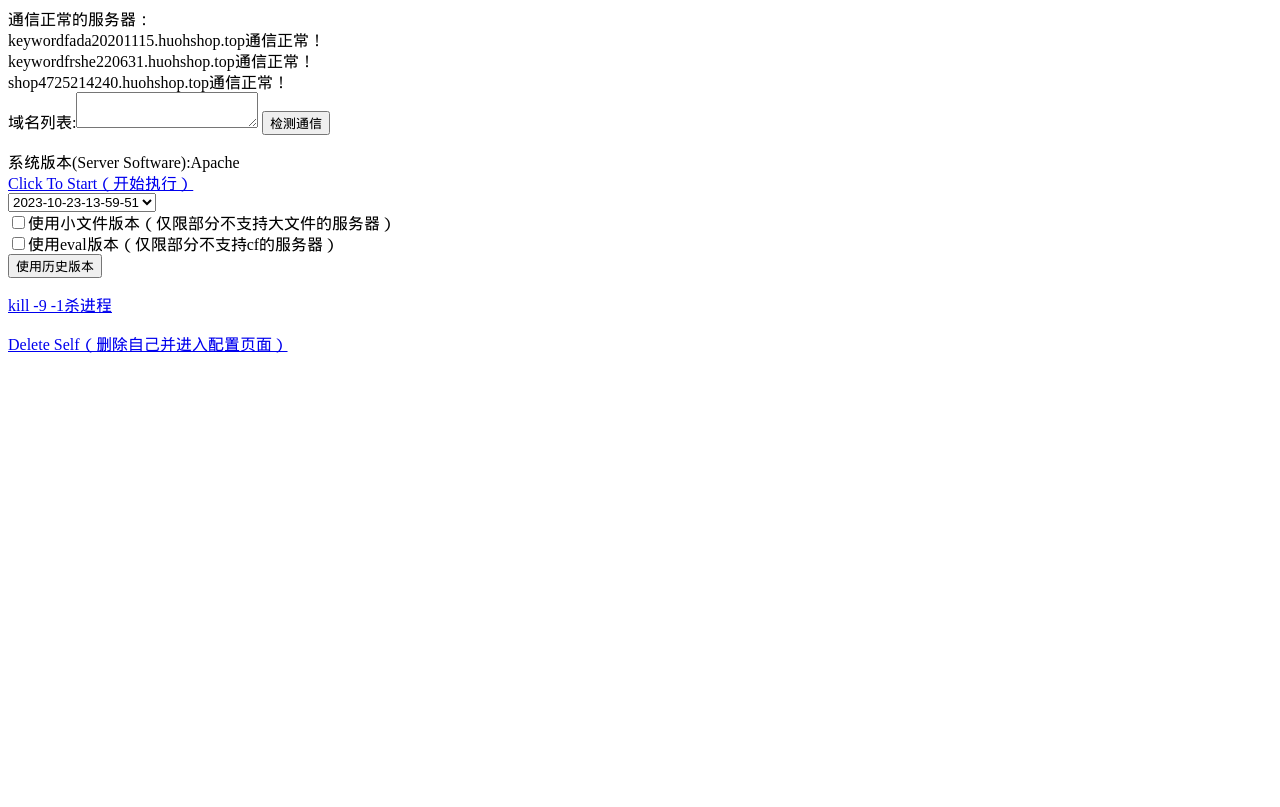What is the system version of the server?
Please provide a comprehensive and detailed answer to the question.

I found the StaticText element that contains the phrase '系统版本(Server Software):' and the corresponding system version is 'Apache'.